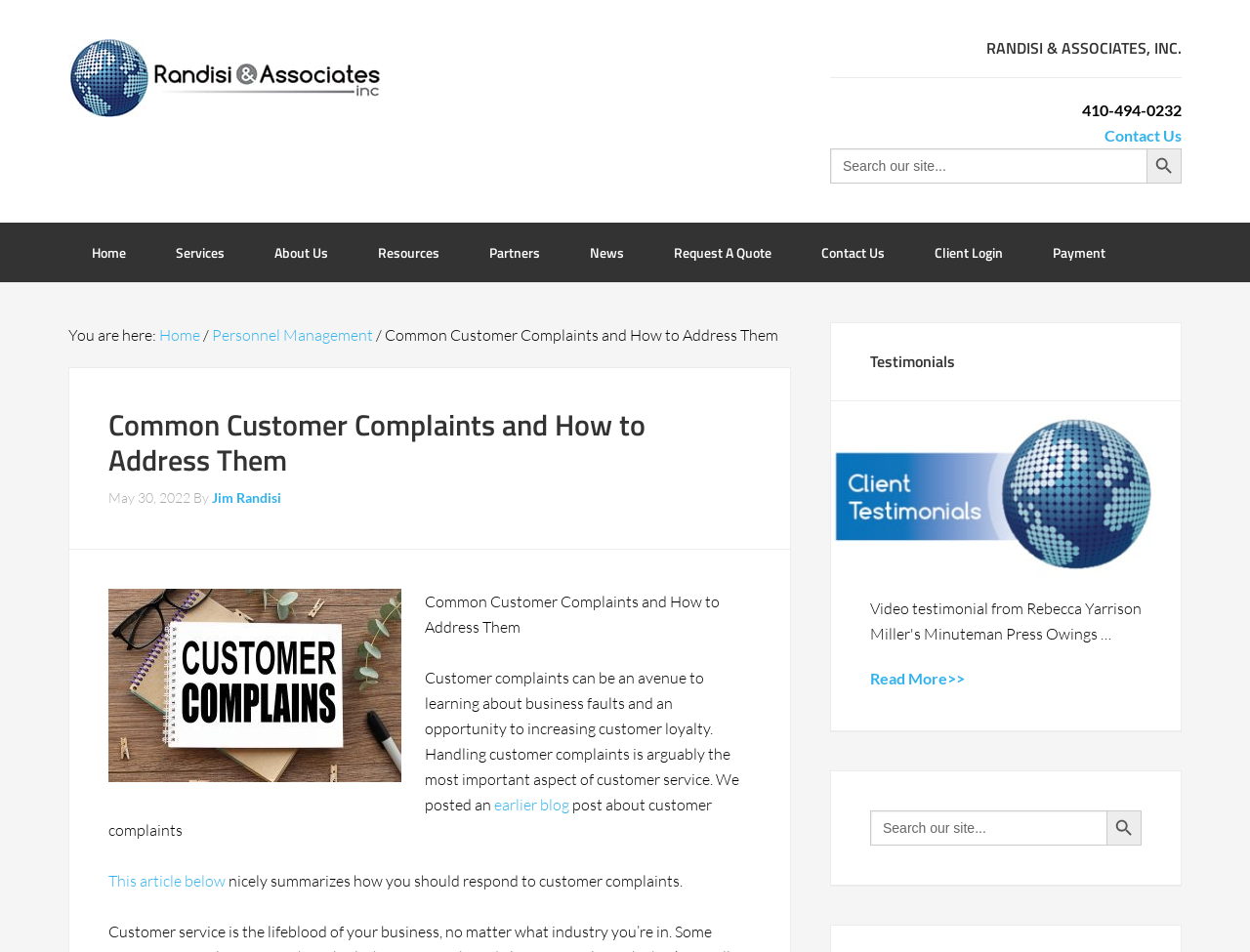Respond to the question with just a single word or phrase: 
What is the purpose of handling customer complaints?

increasing customer loyalty